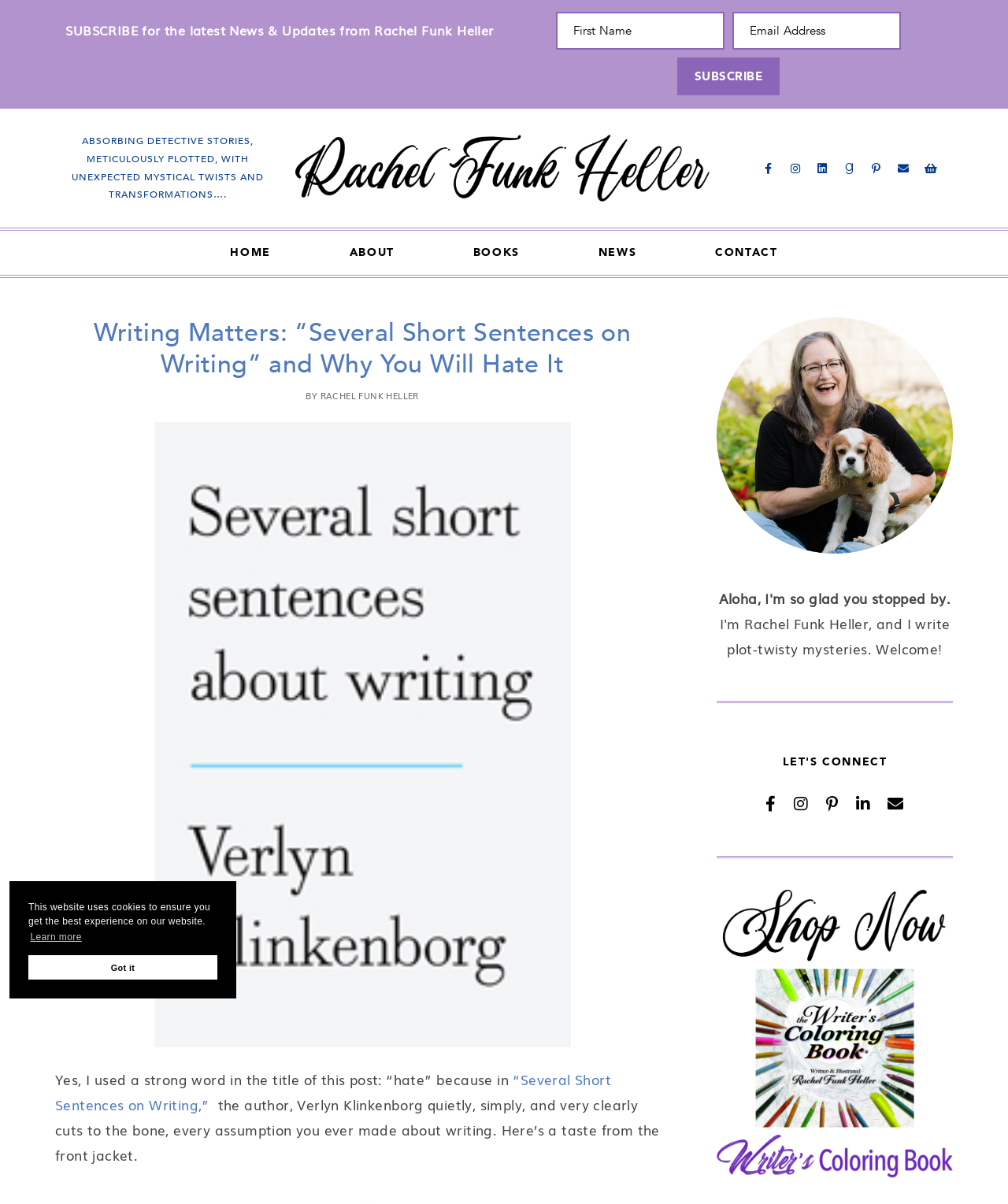Provide a short answer using a single word or phrase for the following question: 
What is the author's name?

RACHEL FUNK HELLER